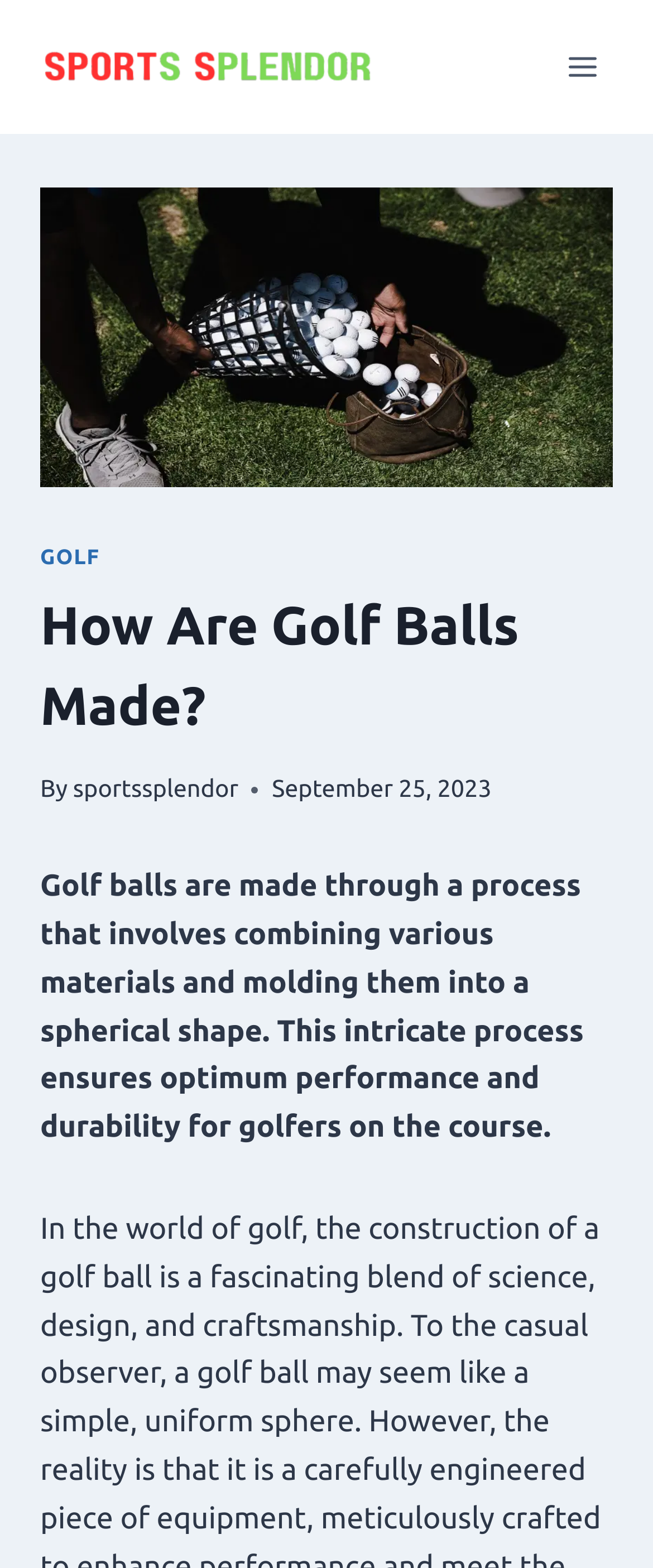Utilize the information from the image to answer the question in detail:
What is the main topic of the article?

The main topic of the article can be inferred by looking at the heading 'How Are Golf Balls Made?' and the static text that follows, which describes the process of making golf balls.